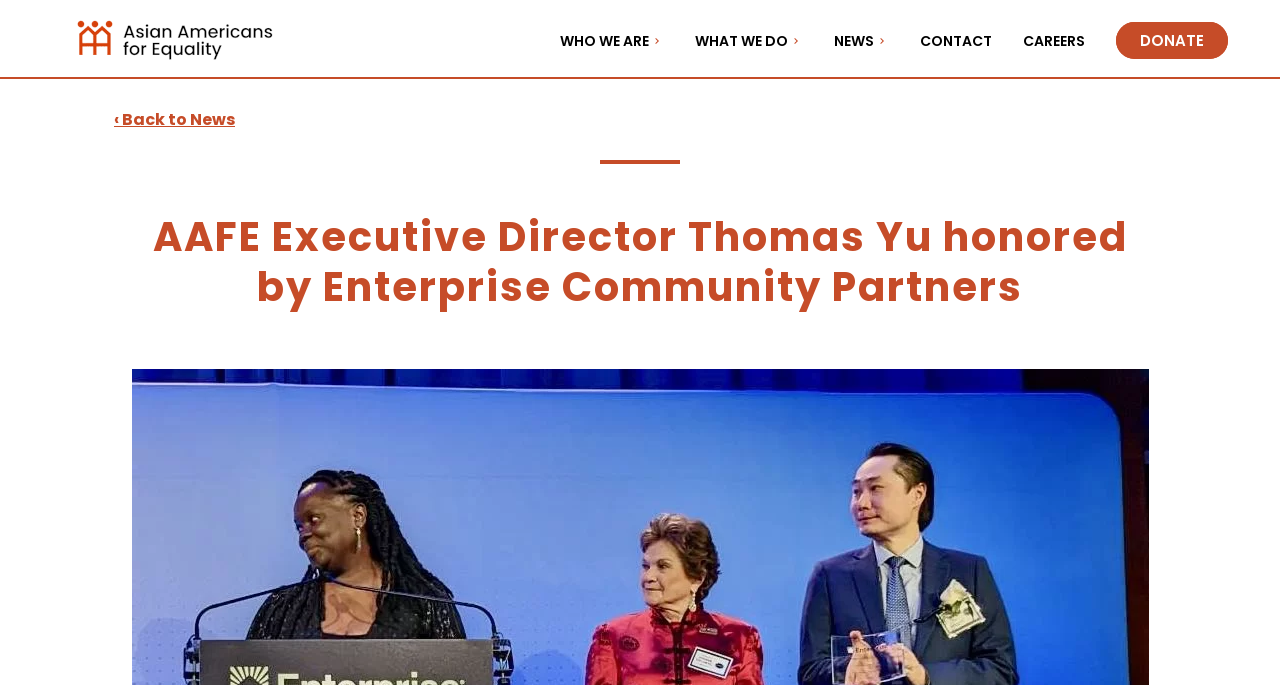Extract the bounding box coordinates for the described element: "Main Logo". The coordinates should be represented as four float numbers between 0 and 1: [left, top, right, bottom].

[0.055, 0.034, 0.261, 0.074]